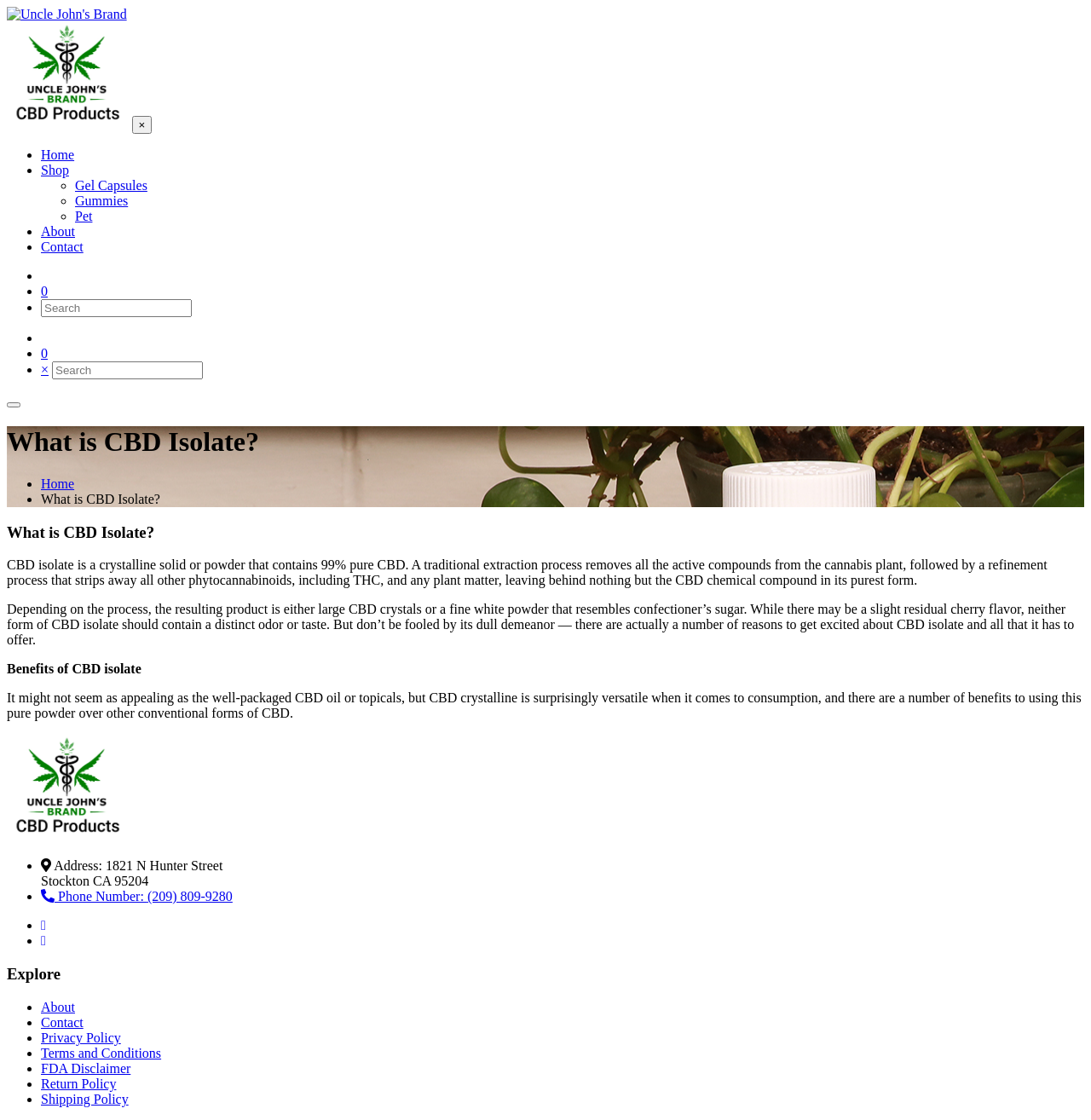What is the address of the company? From the image, respond with a single word or brief phrase.

1821 N Hunter Street, Stockton CA 95204